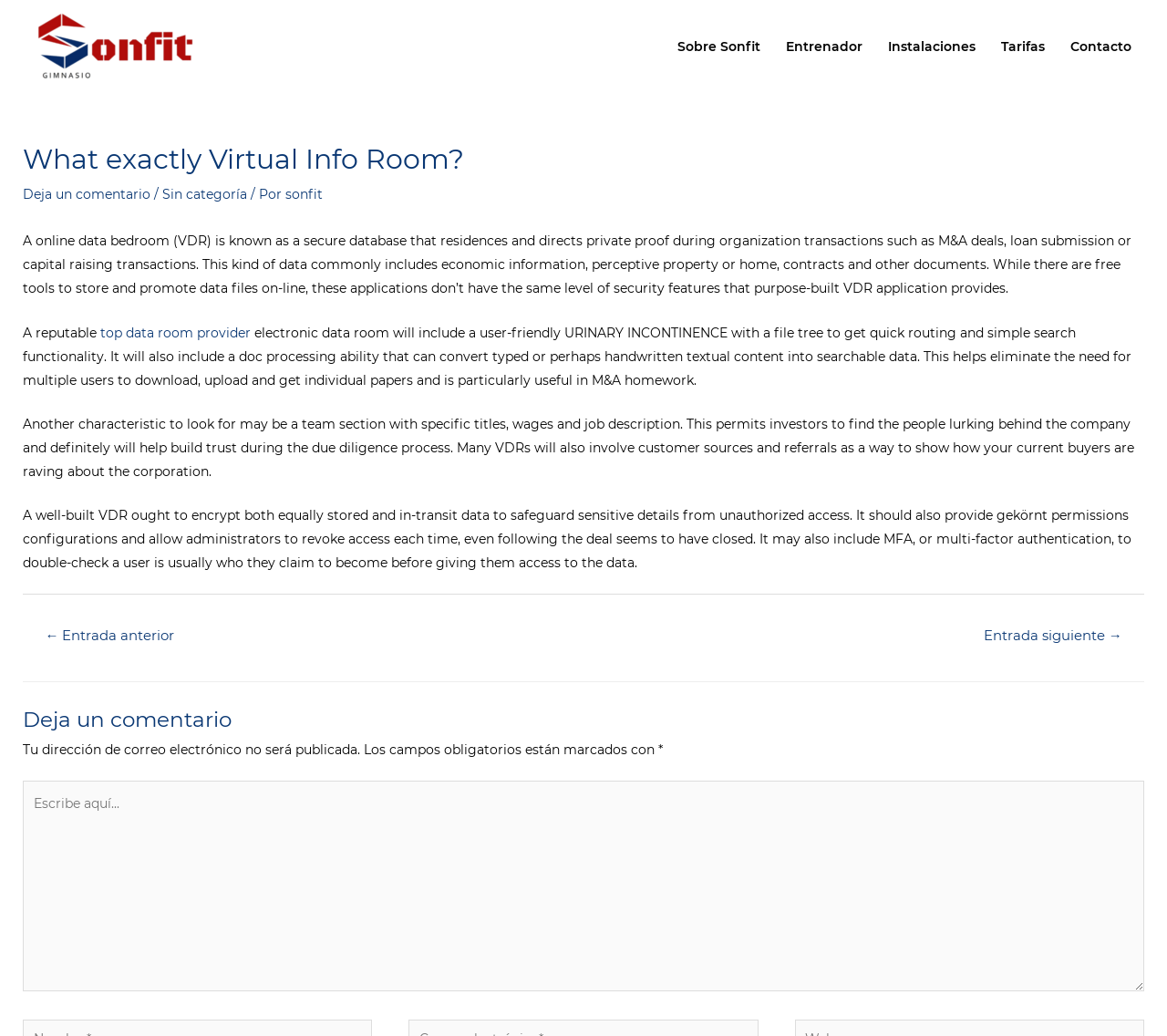Find the bounding box coordinates of the element to click in order to complete this instruction: "Click on the 'Tarifas' link". The bounding box coordinates must be four float numbers between 0 and 1, denoted as [left, top, right, bottom].

[0.847, 0.014, 0.906, 0.075]